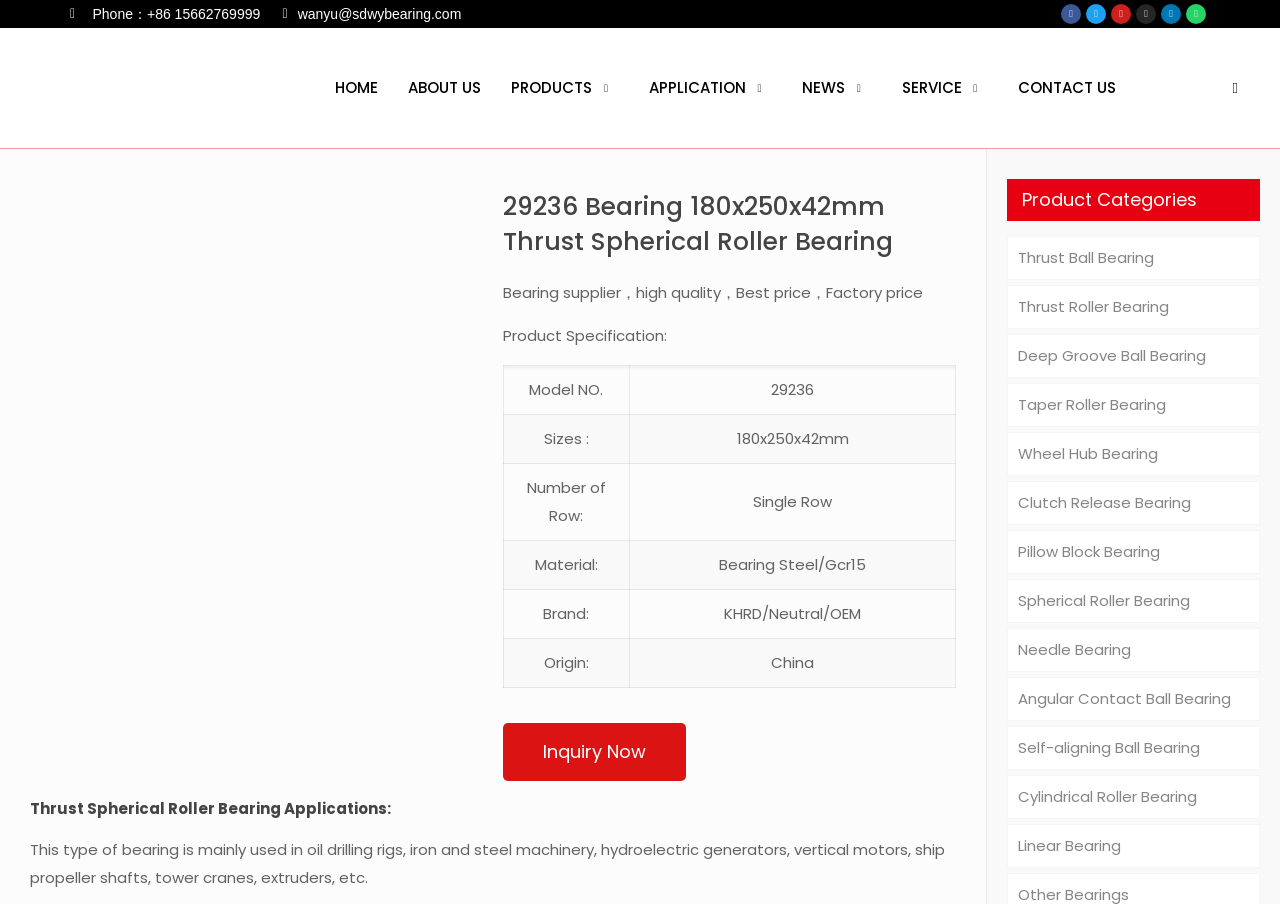What is the model number of the bearing?
Using the image, provide a concise answer in one word or a short phrase.

29236